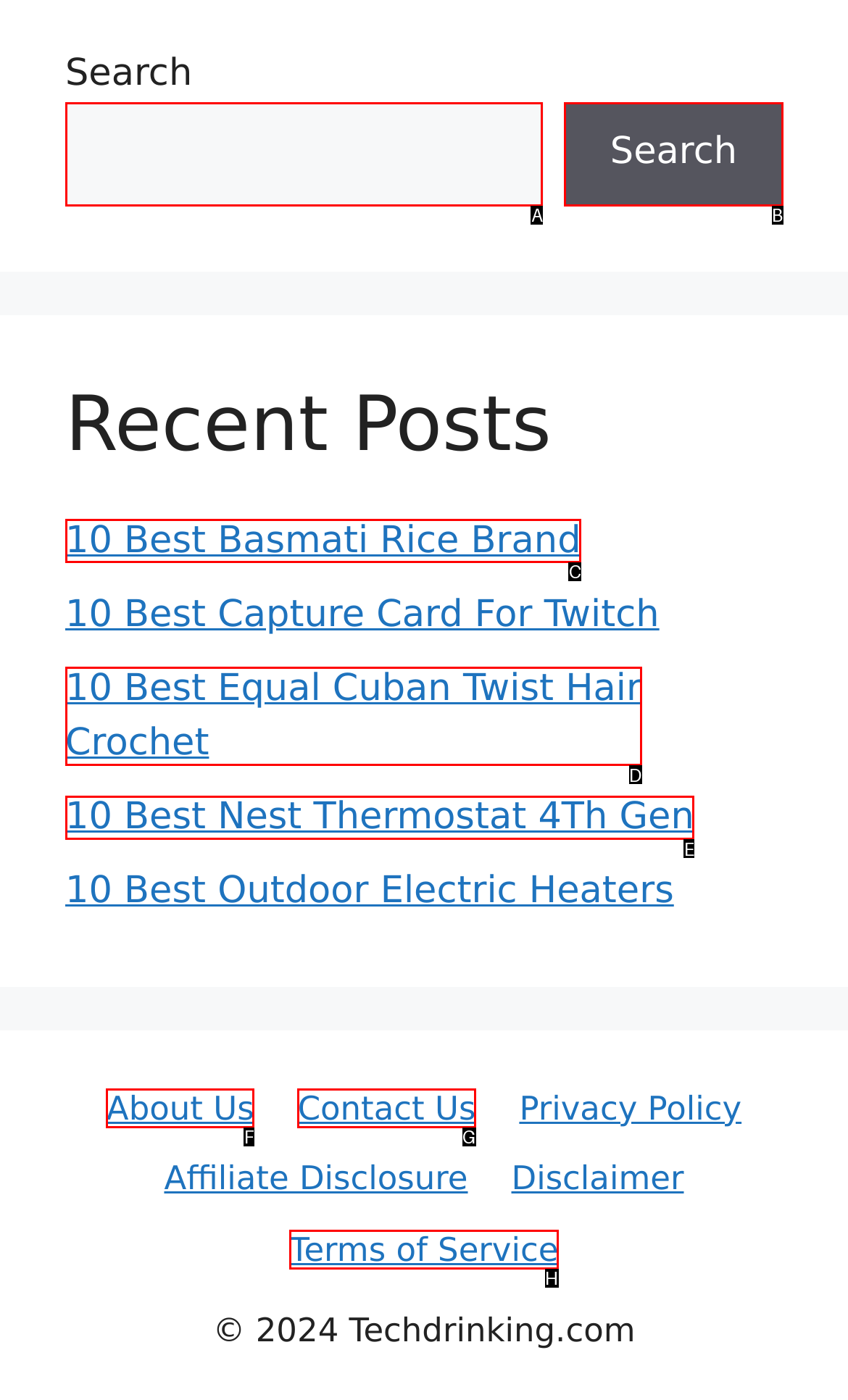Please indicate which option's letter corresponds to the task: Search for something by examining the highlighted elements in the screenshot.

A